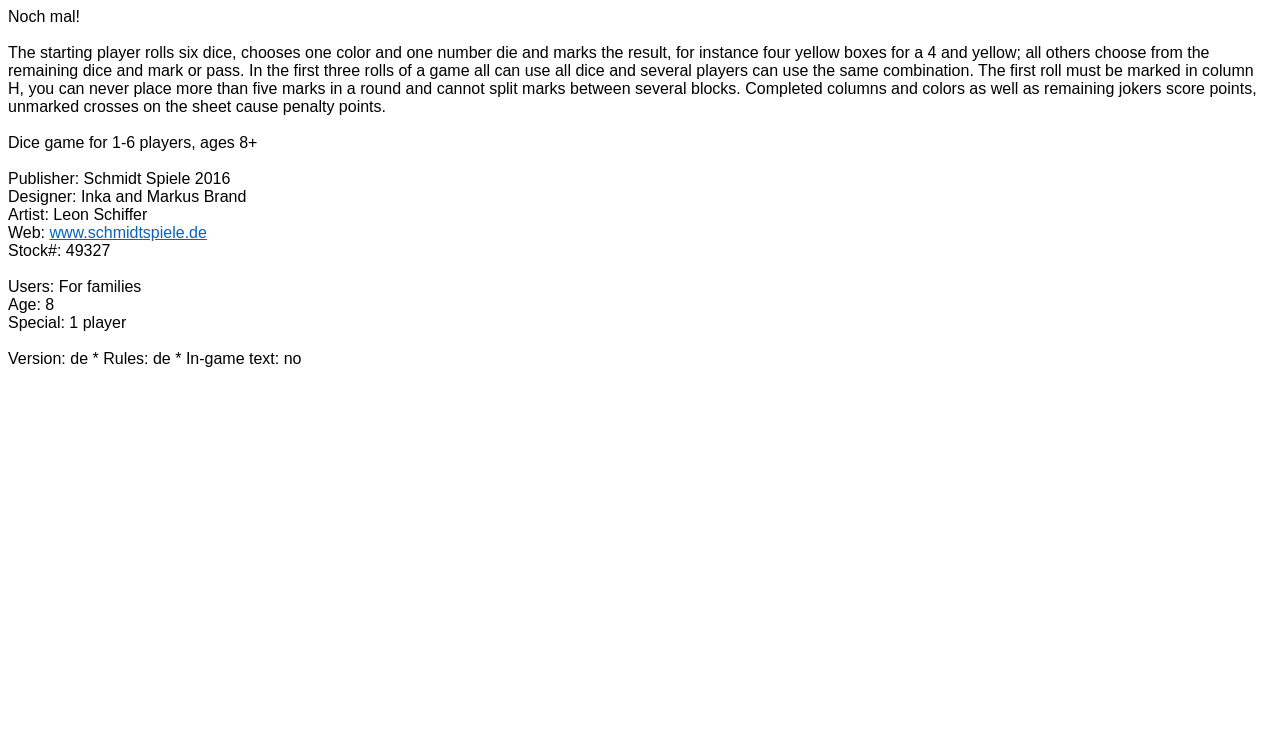What is the age requirement for this game?
By examining the image, provide a one-word or phrase answer.

8